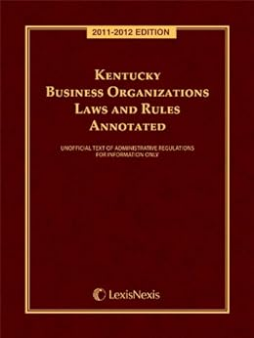Explain the image in a detailed way.

The image depicts the cover of the "Kentucky Business Organizations Laws and Rules Annotated," specifically the 2011-2012 edition. The book is presented in a deep red cover, featuring bold golden lettering that prominently displays the title and edition information. Beneath the title, a subtitle clarifies that this is the unofficial text of administrative regulations for informational purposes only. The publisher's name, LexisNexis, is also depicted at the bottom, indicating a trusted source for legal and regulatory information related to business organizations in Kentucky. This resource likely serves as a key reference for legal professionals, business owners, and students studying business law in the state.